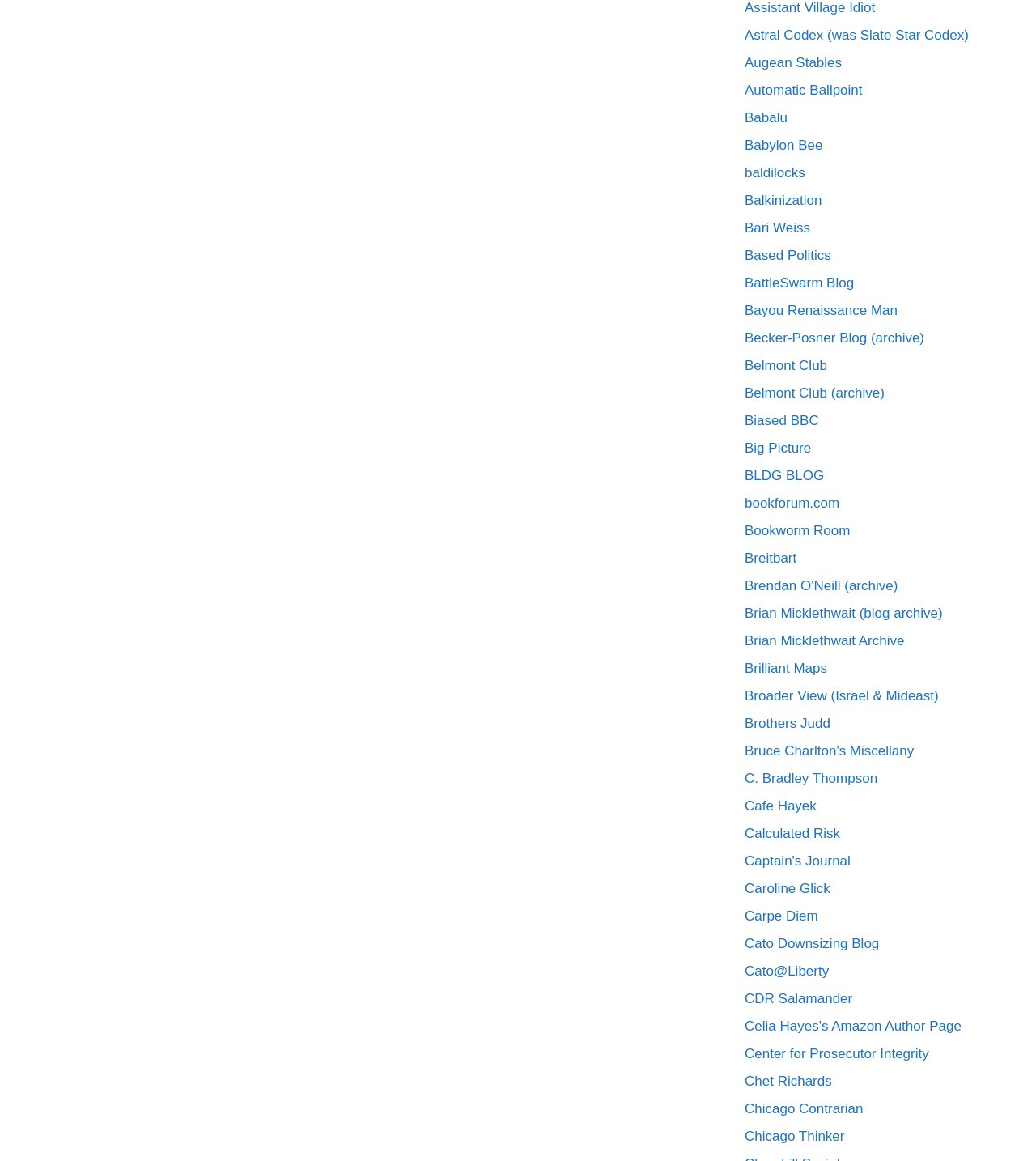Is there a link with the name 'Breitbart' on the webpage? Based on the screenshot, please respond with a single word or phrase.

Yes